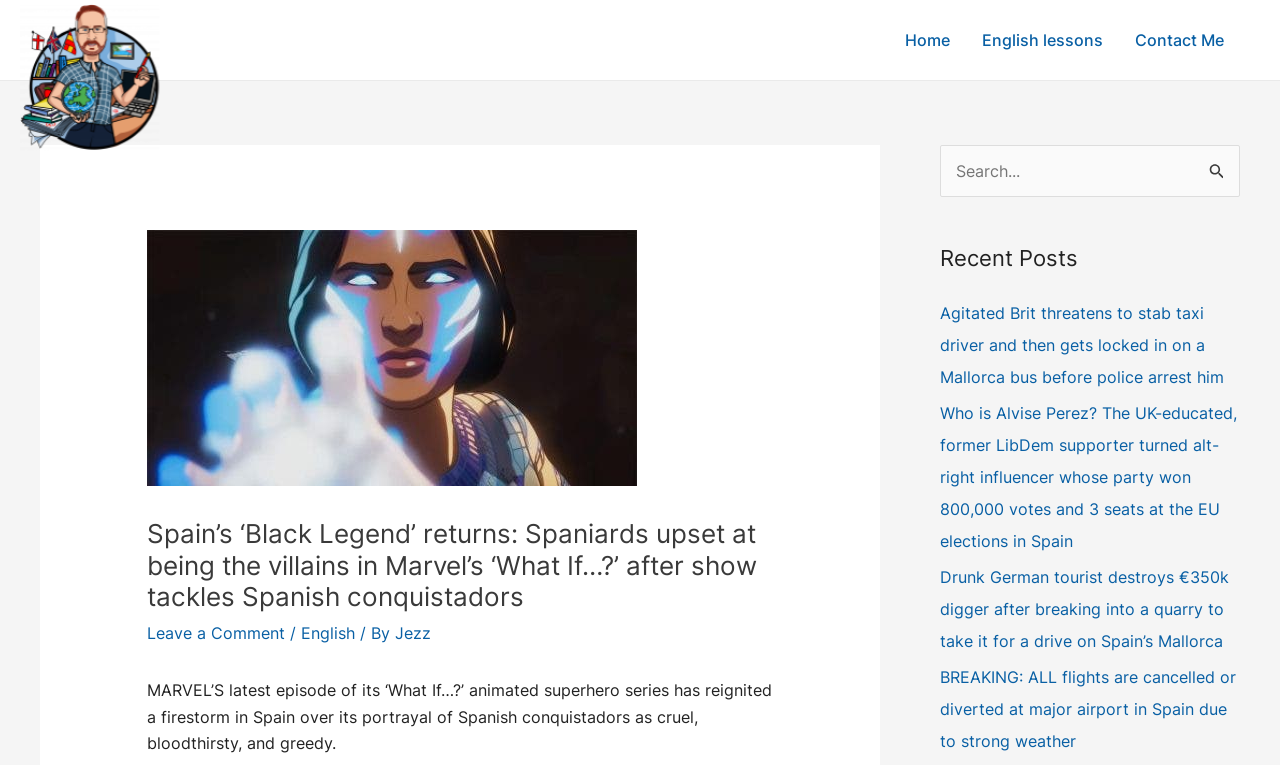Please identify the webpage's heading and generate its text content.

Spain’s ‘Black Legend’ returns: Spaniards upset at being the villains in Marvel’s ‘What If…?’ after show tackles Spanish conquistadors